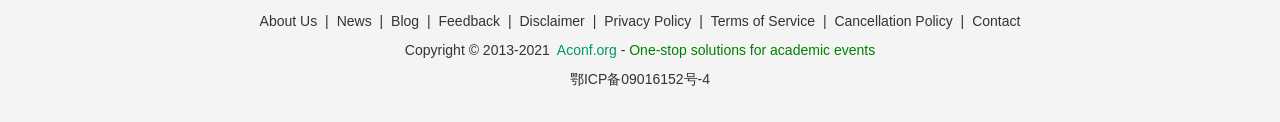From the element description: "Metropolitan News-Enterprise", extract the bounding box coordinates of the UI element. The coordinates should be expressed as four float numbers between 0 and 1, in the order [left, top, right, bottom].

None